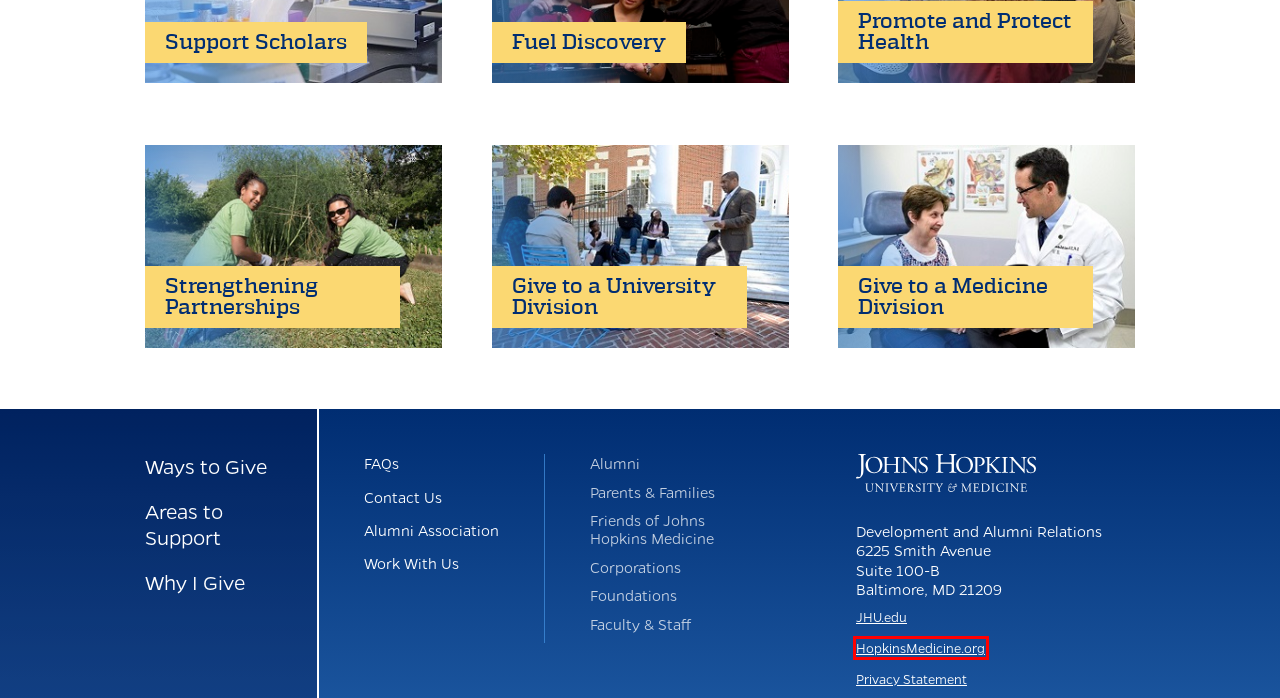You have a screenshot of a webpage with a red bounding box highlighting a UI element. Your task is to select the best webpage description that corresponds to the new webpage after clicking the element. Here are the descriptions:
A. Information for Faculty & Staff | Giving to Johns Hopkins
B. Home | Johns Hopkins Medicine
C. Get Involved | Giving to Johns Hopkins
D. Information for Corporations | Giving to Johns Hopkins
E. Information for Friends of Johns Hopkins Medicine | Giving to Johns Hopkins
F. Promote and Protect Health | Giving to Johns Hopkins
G. Information Technology at Johns Hopkins
H. Information for Parents & Families | Giving to Johns Hopkins

B